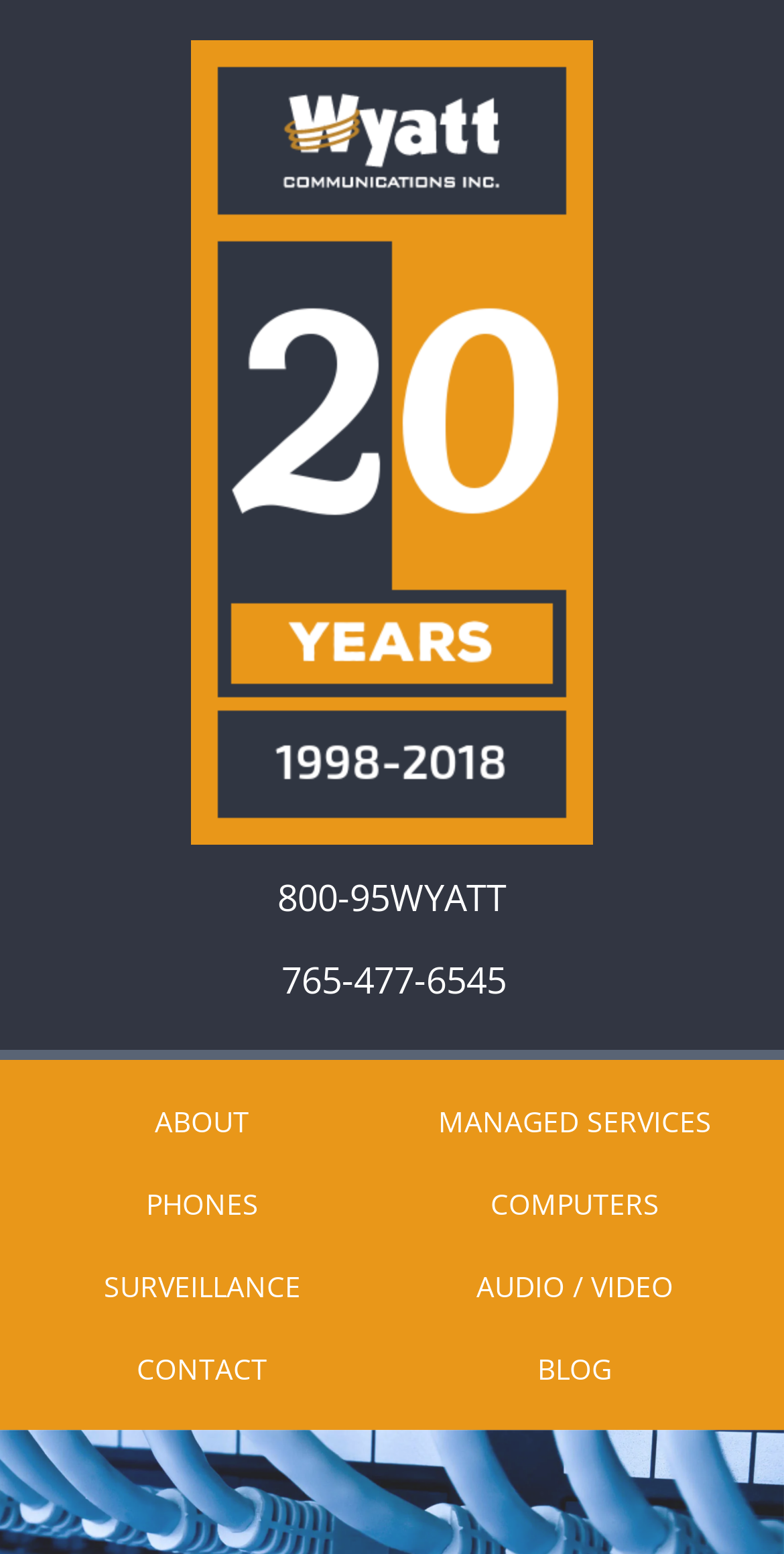Please provide the bounding box coordinate of the region that matches the element description: Audio / Video. Coordinates should be in the format (top-left x, top-left y, bottom-right x, bottom-right y) and all values should be between 0 and 1.

[0.501, 0.801, 0.966, 0.854]